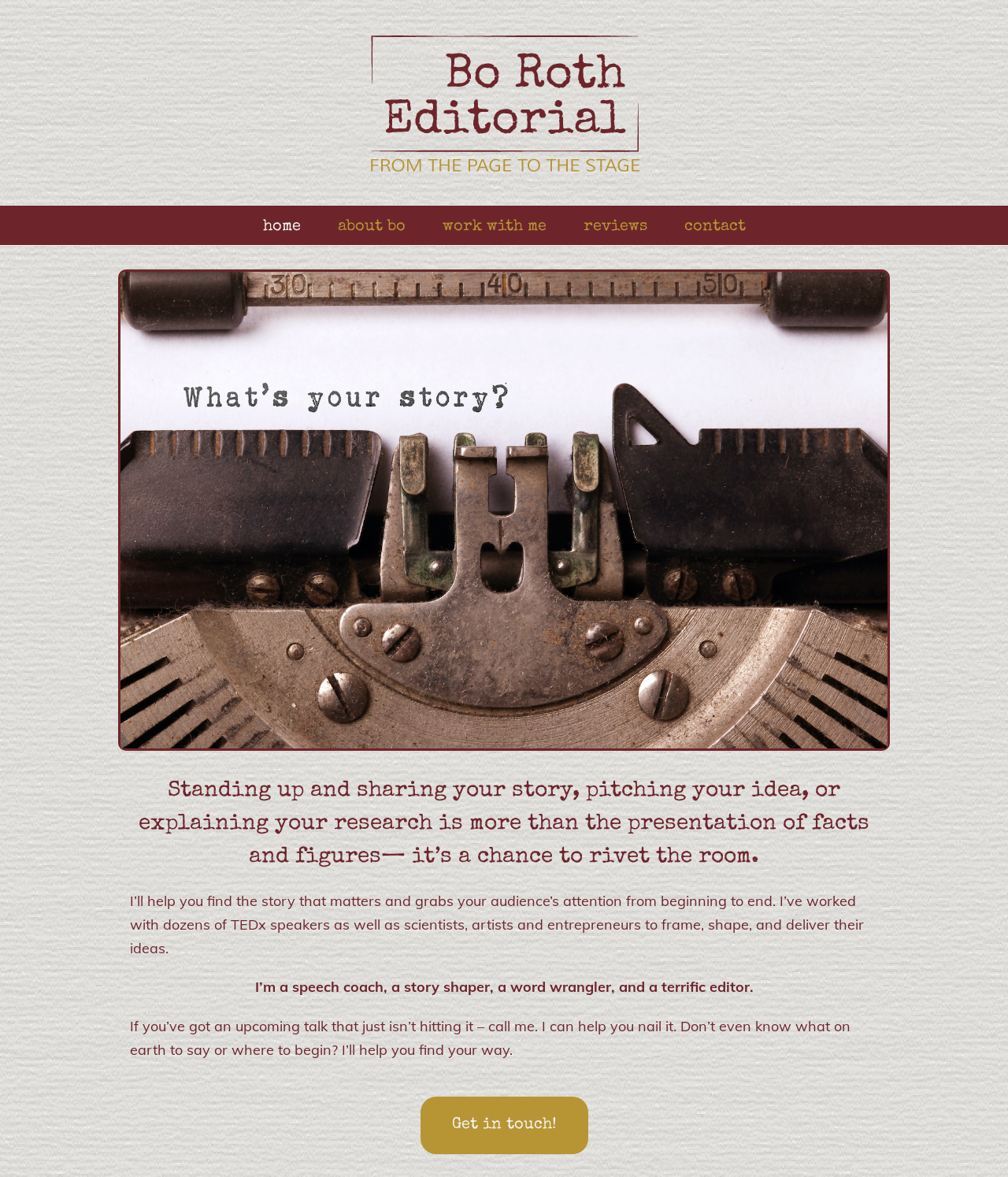What is the name of the blog?
Please give a detailed and elaborate answer to the question.

The name of the blog can be found in the top-left corner of the webpage, where it says 'Bo Roth Editorial' in a link format.